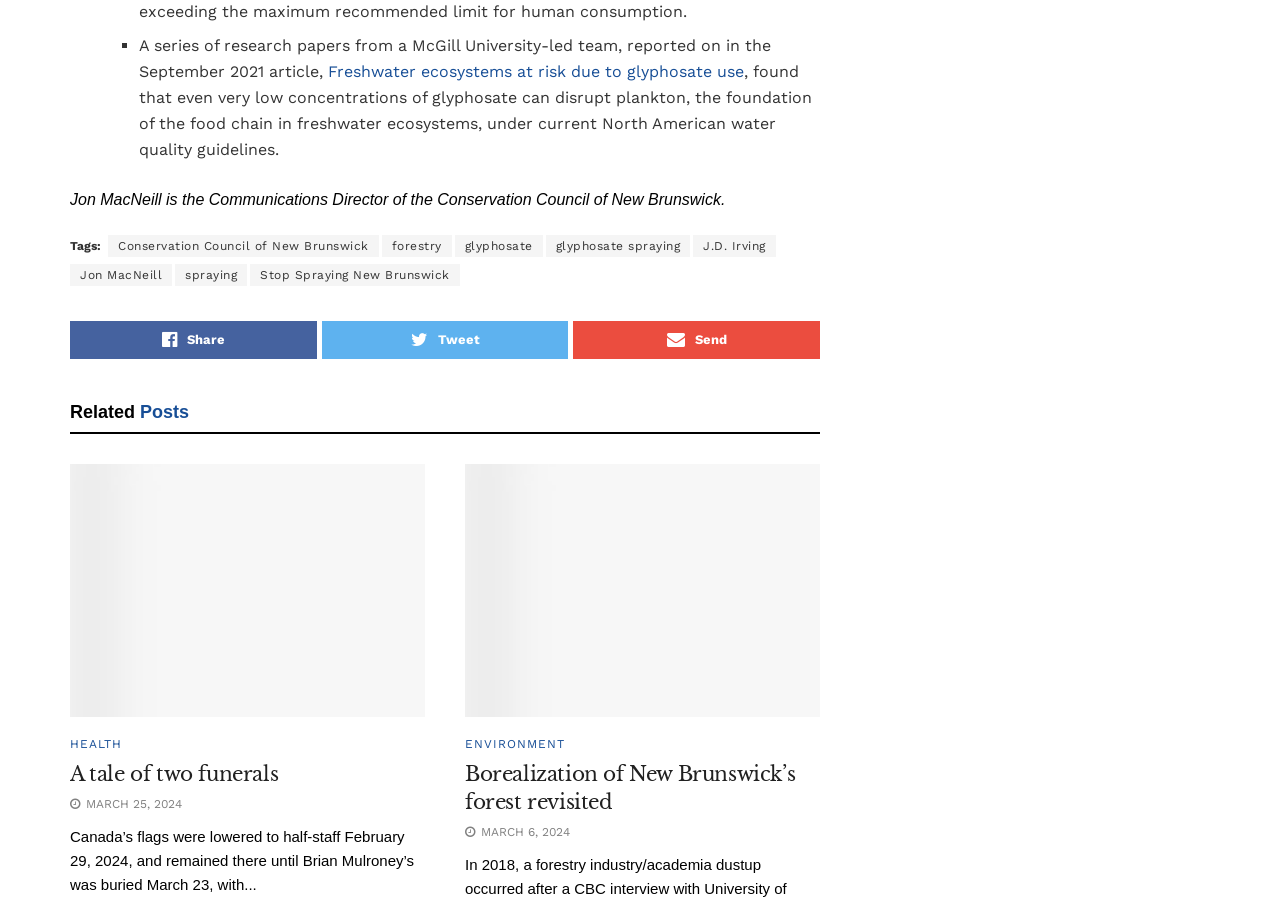Given the following UI element description: "Stop Spraying New Brunswick", find the bounding box coordinates in the webpage screenshot.

[0.195, 0.292, 0.359, 0.316]